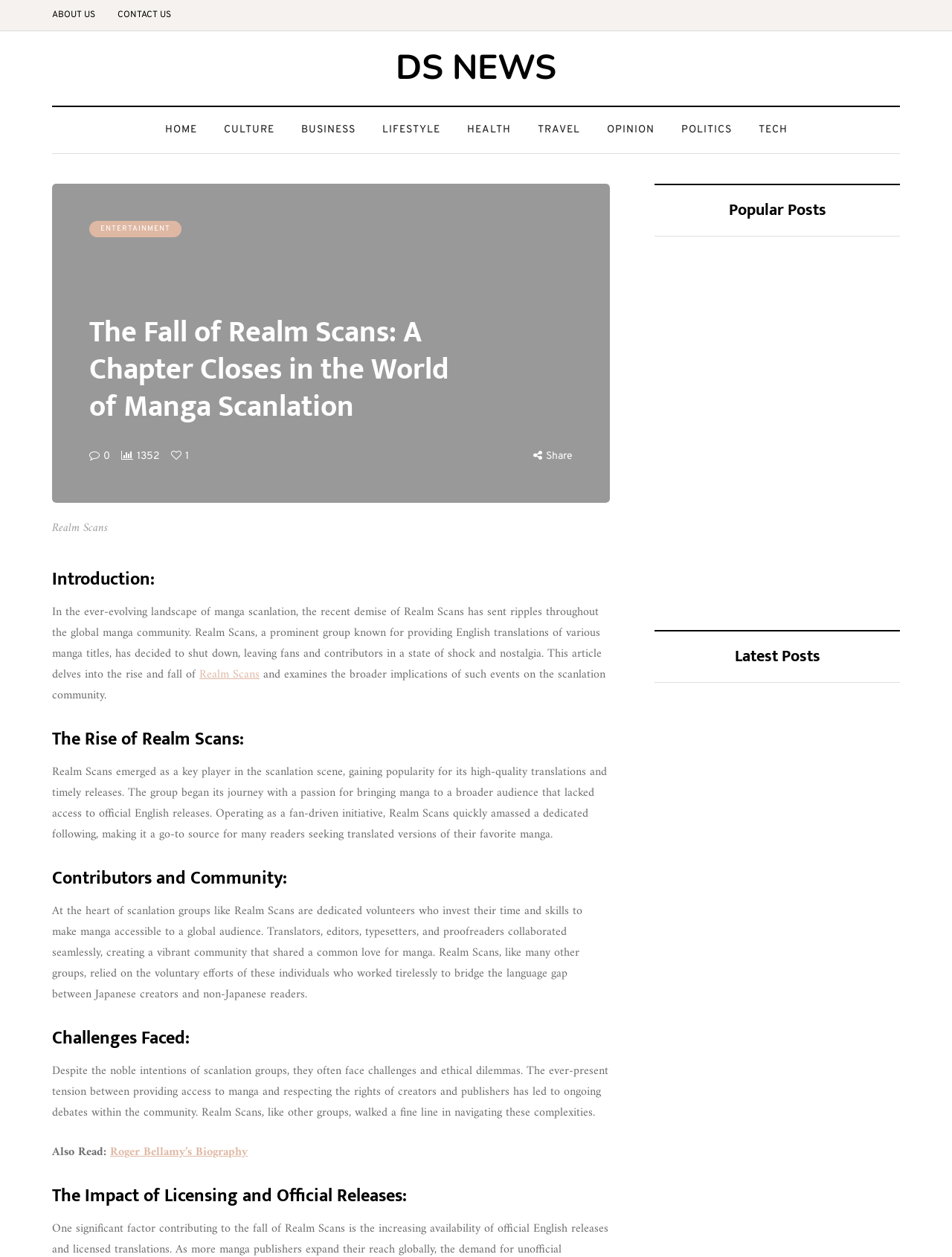Determine the bounding box coordinates of the clickable element necessary to fulfill the instruction: "Read the article about Realm Scans". Provide the coordinates as four float numbers within the 0 to 1 range, i.e., [left, top, right, bottom].

[0.055, 0.452, 0.641, 0.47]